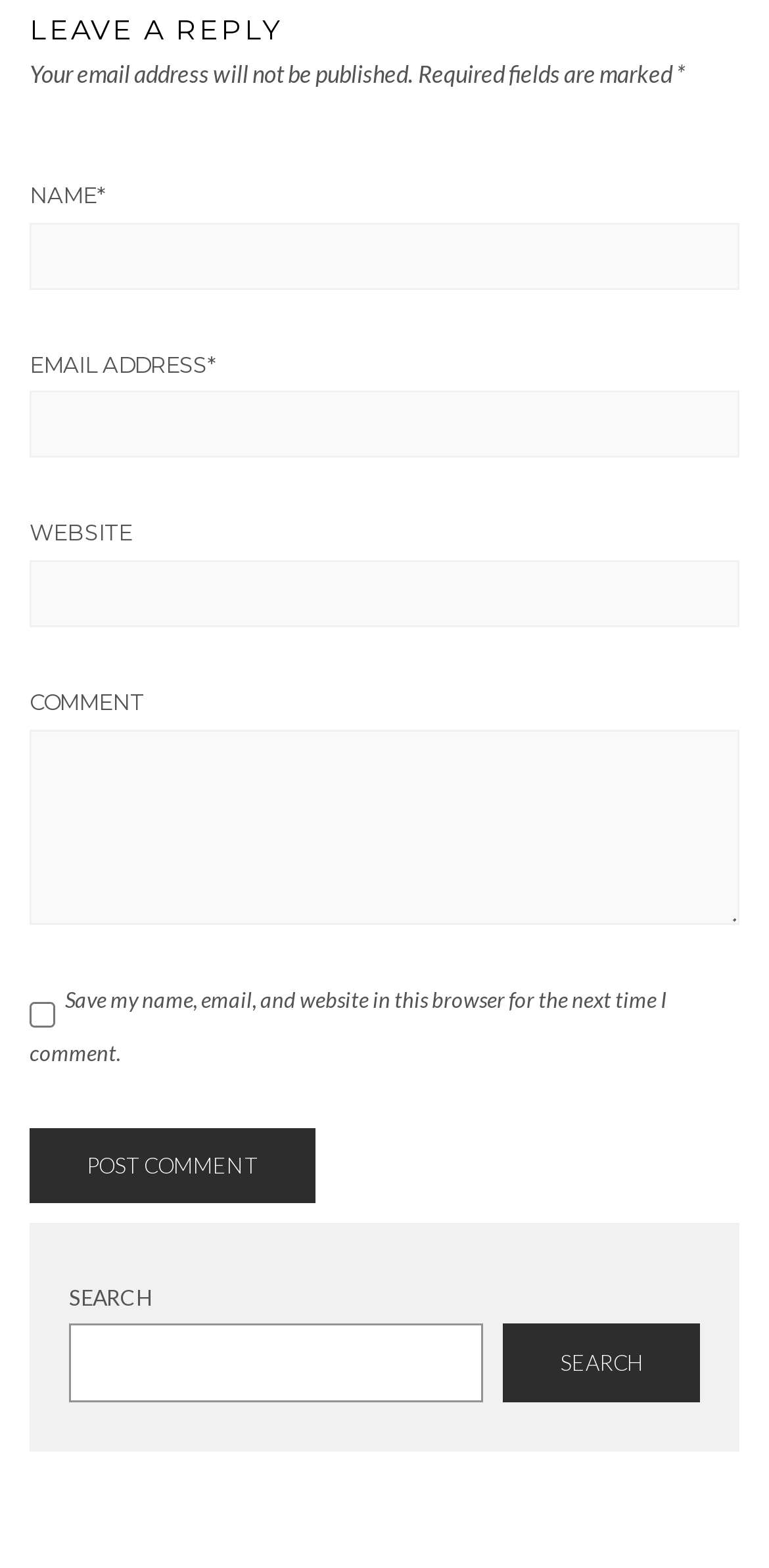Provide the bounding box coordinates of the HTML element this sentence describes: "Search". The bounding box coordinates consist of four float numbers between 0 and 1, i.e., [left, top, right, bottom].

[0.654, 0.844, 0.91, 0.895]